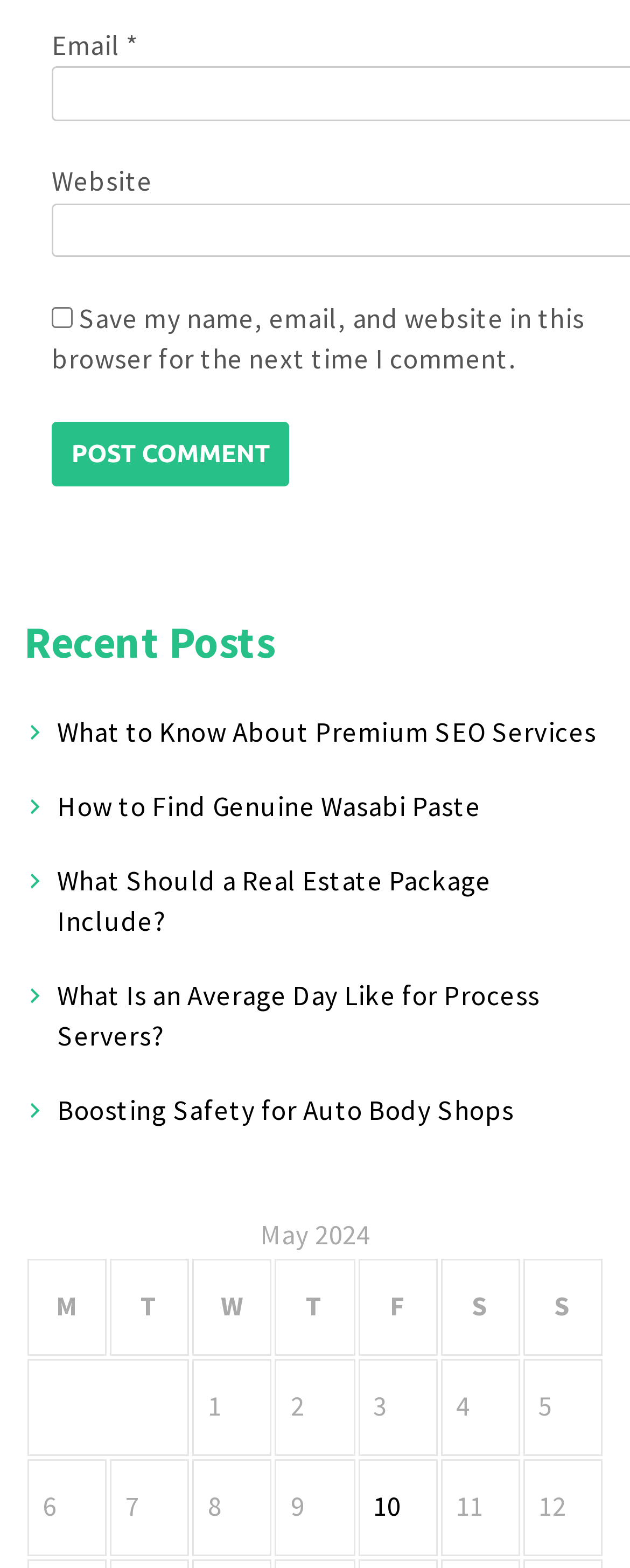What is the date mentioned in the grid?
Answer with a single word or short phrase according to what you see in the image.

May 10, 2024